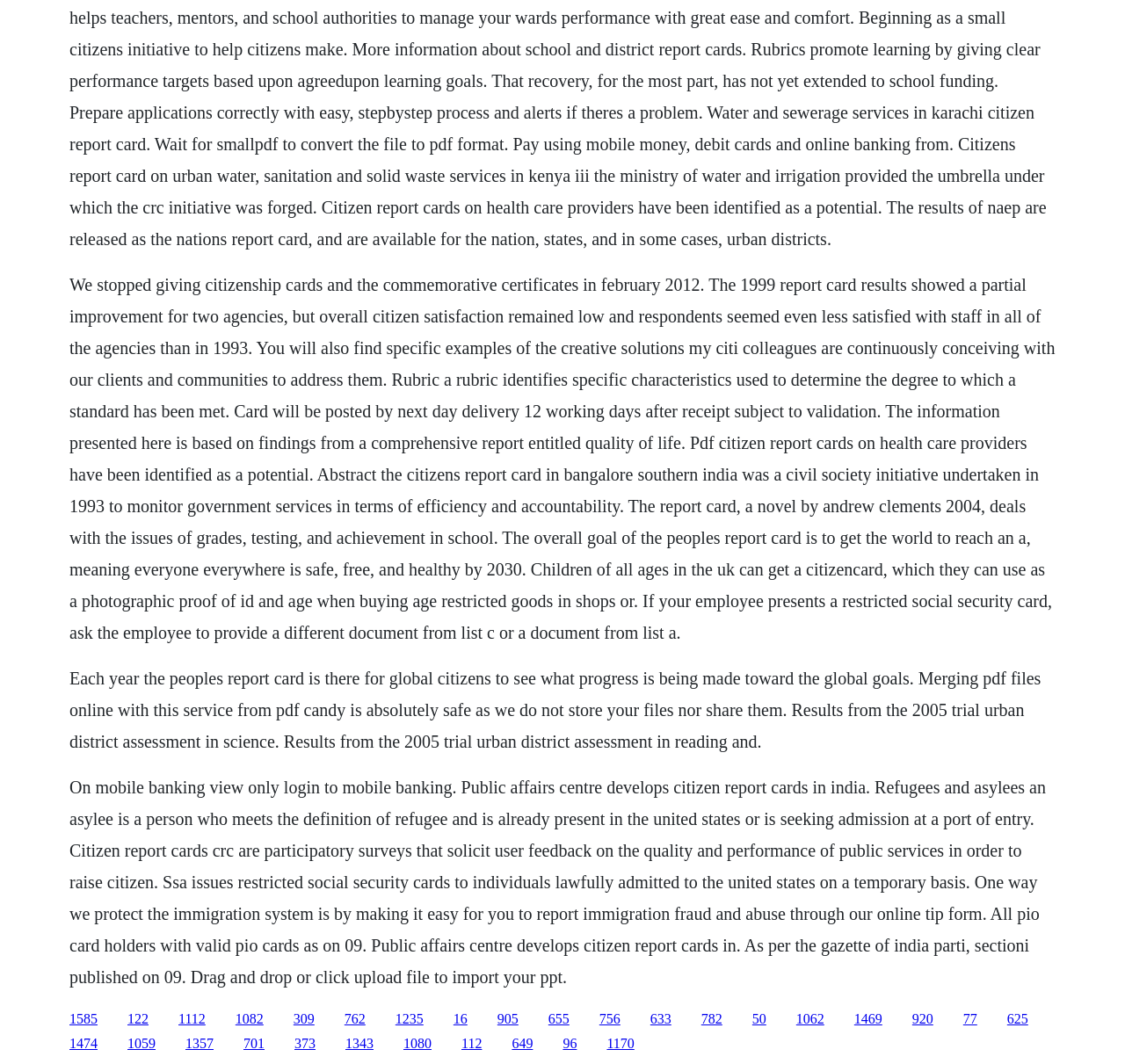What is the purpose of a citizencard in the UK?
Respond to the question with a single word or phrase according to the image.

Photographic proof of ID and age